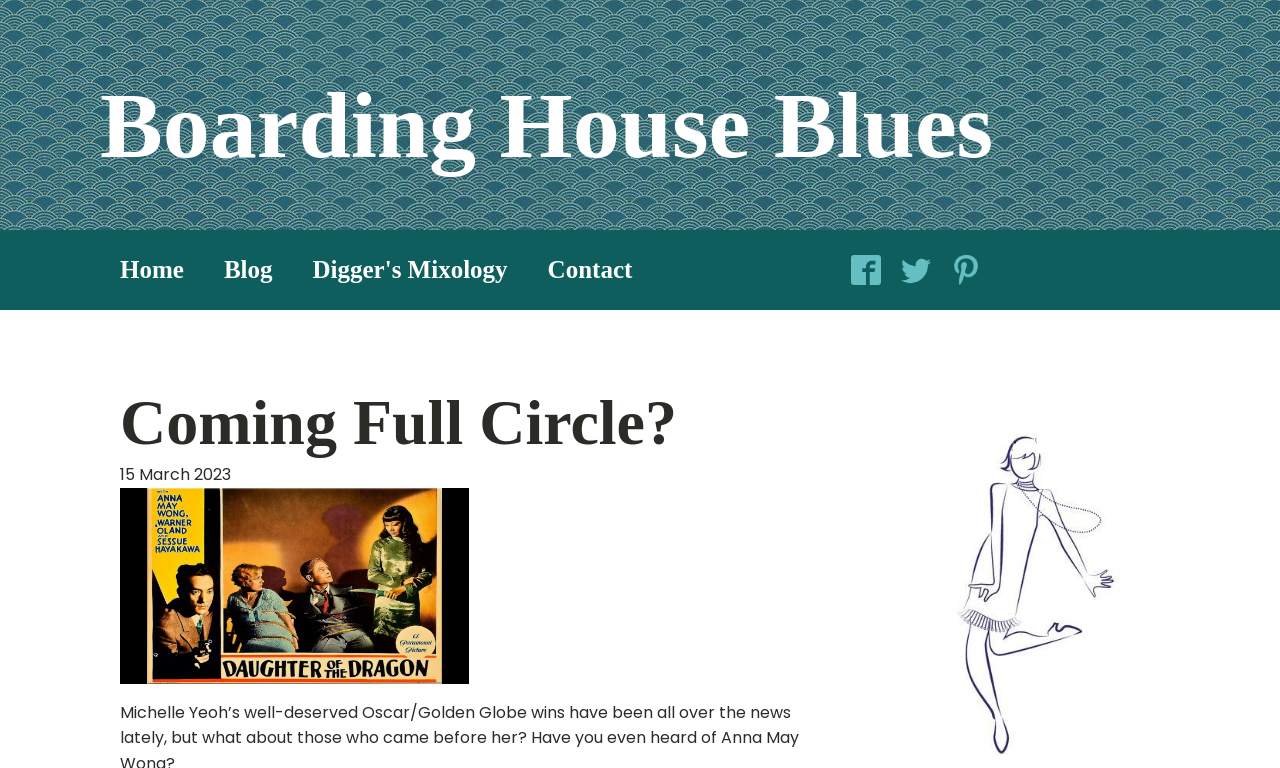What is the name of the blog section?
Based on the image, give a one-word or short phrase answer.

Blog